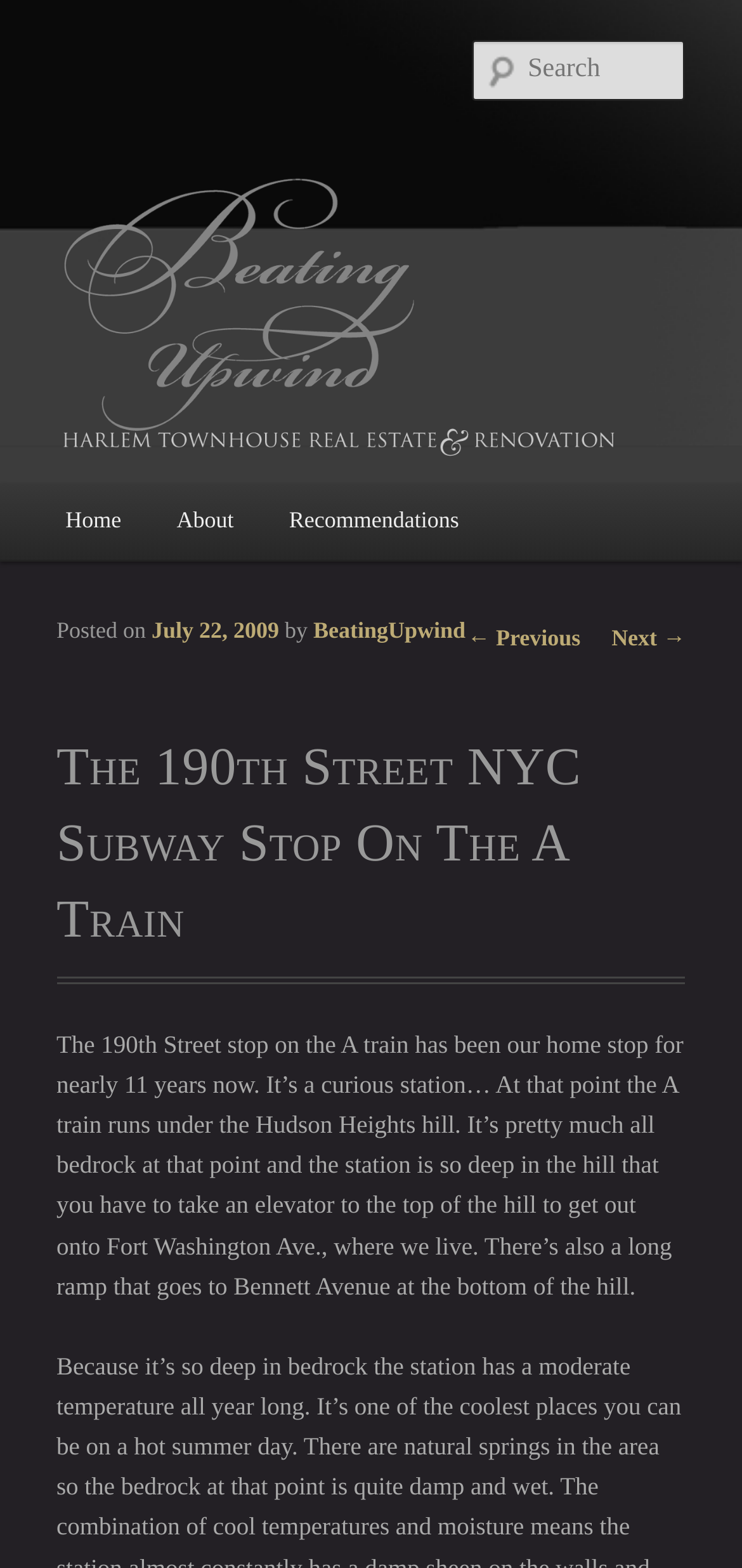How do you get out of the subway station?
Can you provide an in-depth and detailed response to the question?

I found the answer by reading the paragraph of text that describes the subway station, which mentions that 'you have to take an elevator to the top of the hill to get out onto Fort Washington Ave.'.